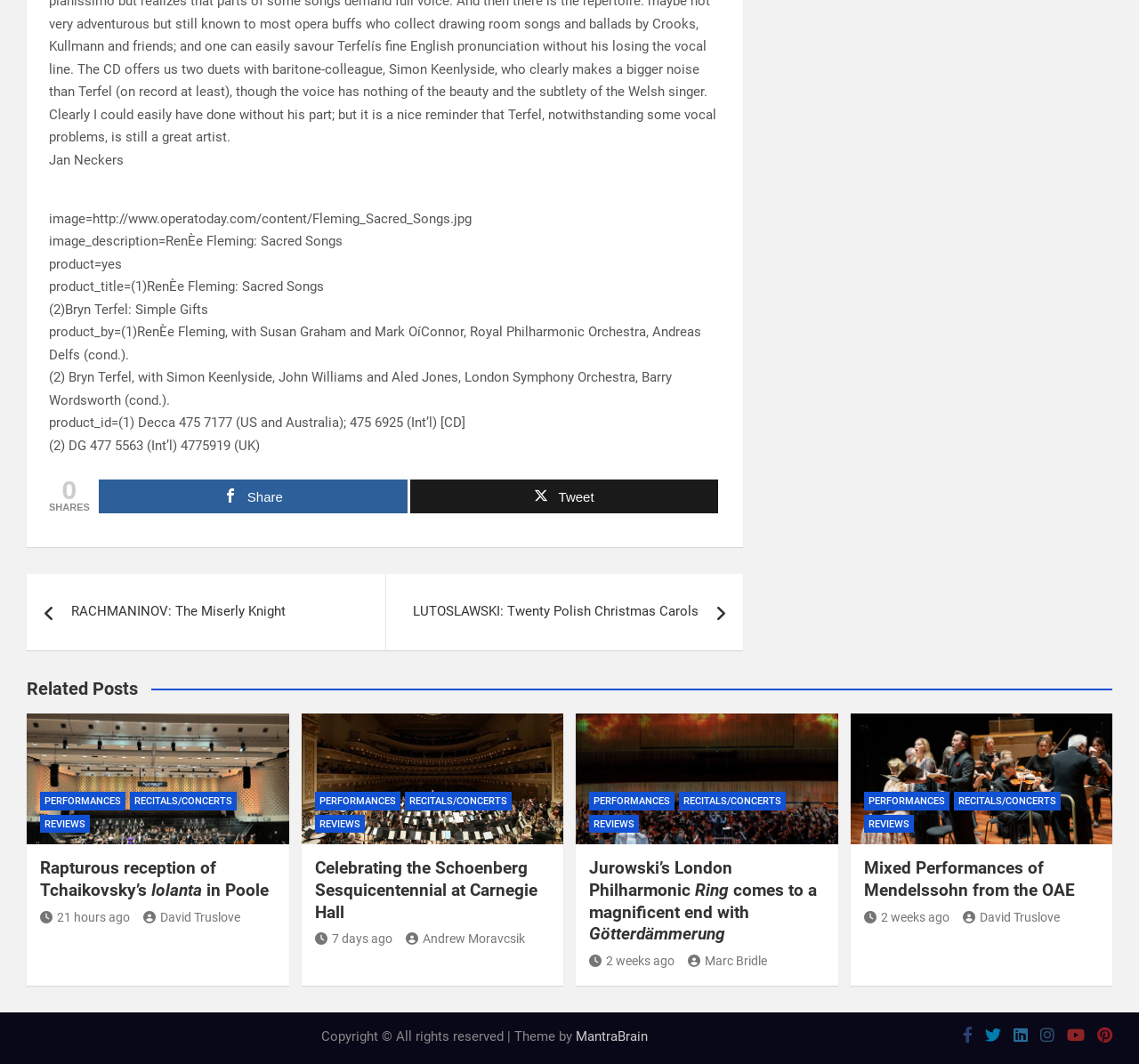Review the image closely and give a comprehensive answer to the question: What is the name of the theme used by this website?

I found the copyright information at the bottom of the page, which mentions the theme used by this website as 'MantraBrain'.